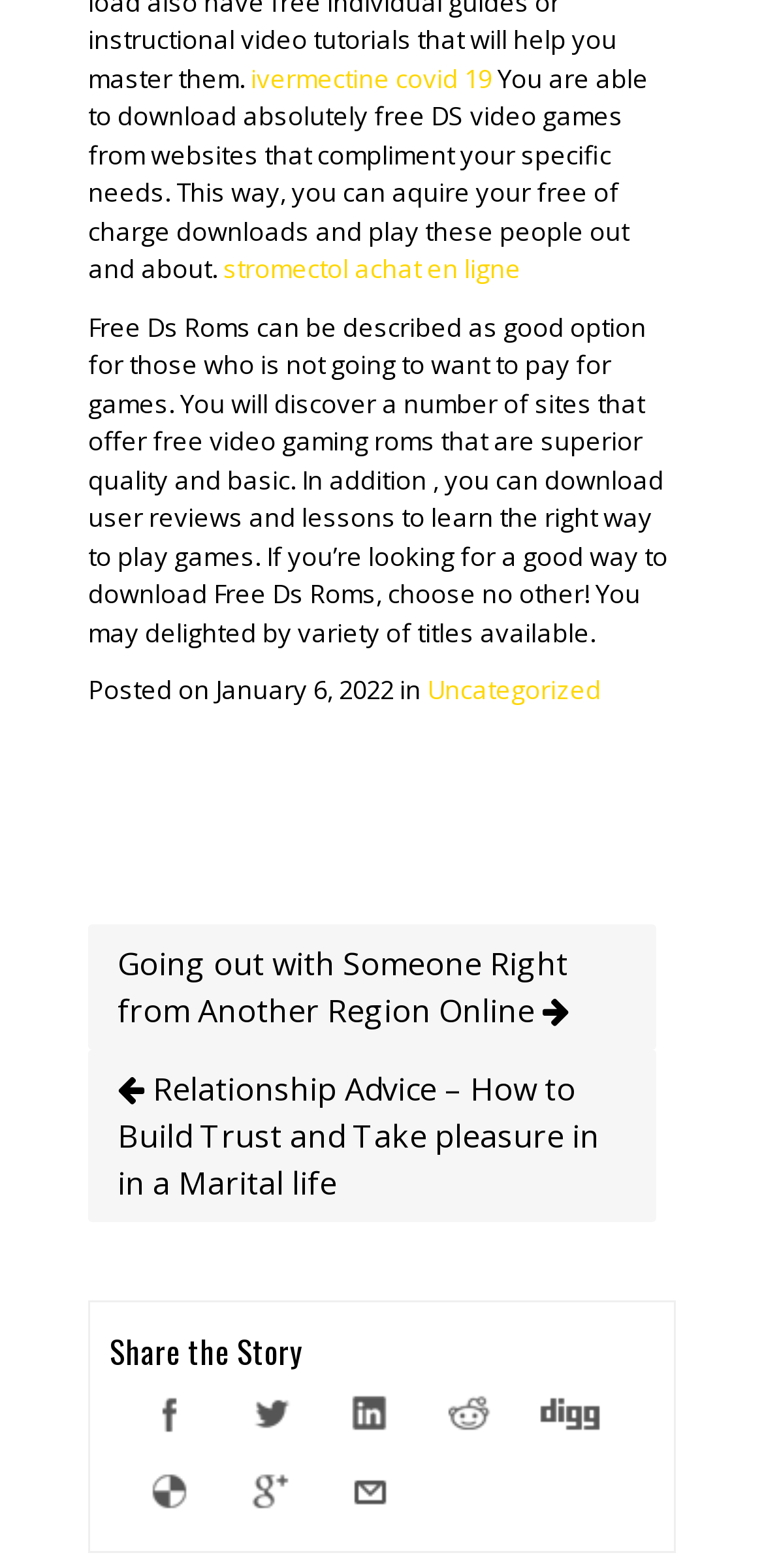How many social media platforms are available for sharing?
Please provide a single word or phrase based on the screenshot.

7